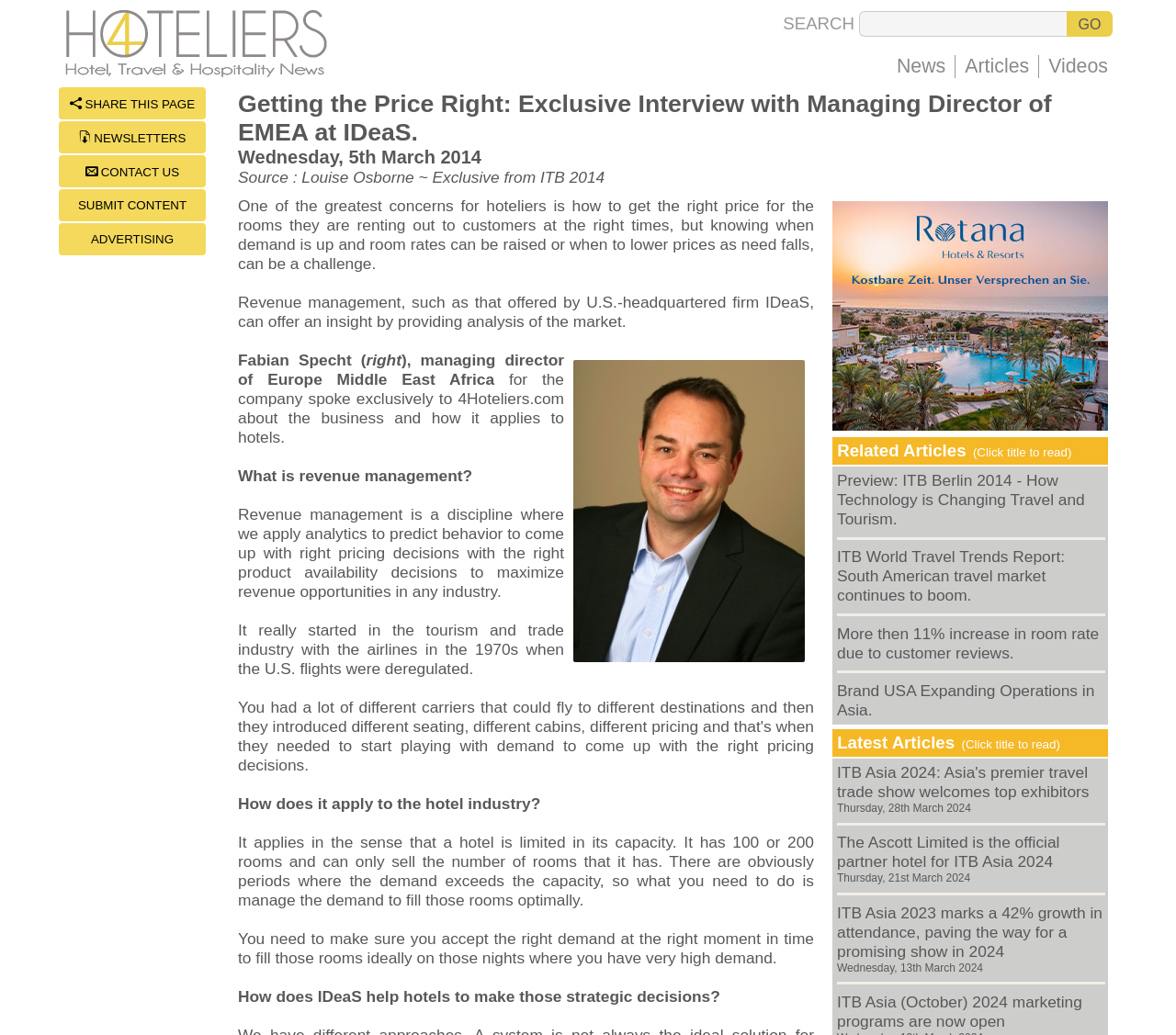Find the bounding box coordinates for the element that must be clicked to complete the instruction: "Click on Articles". The coordinates should be four float numbers between 0 and 1, indicated as [left, top, right, bottom].

[0.813, 0.053, 0.883, 0.075]